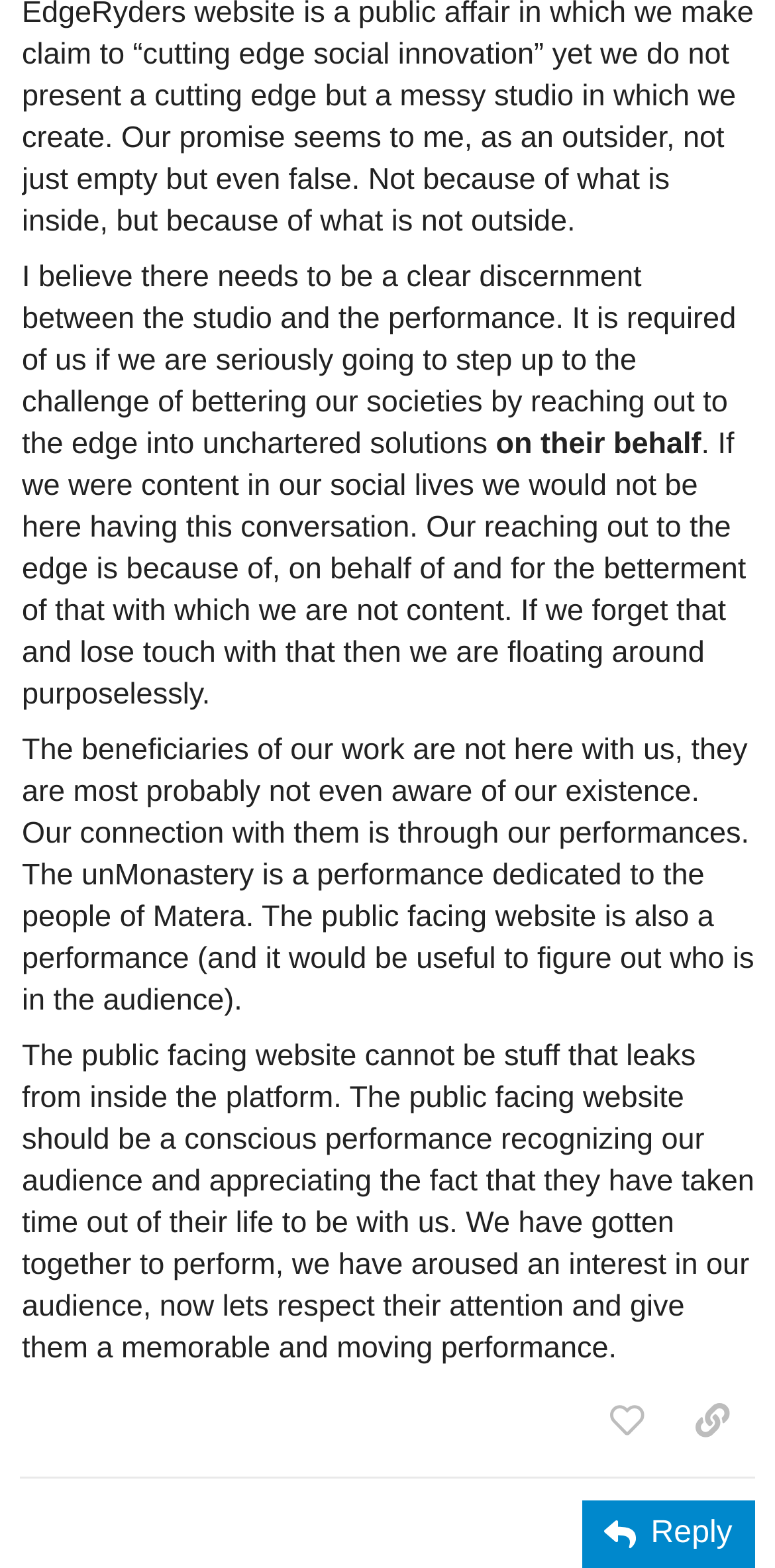Find and provide the bounding box coordinates for the UI element described here: "Reply". The coordinates should be given as four float numbers between 0 and 1: [left, top, right, bottom].

[0.751, 0.957, 0.974, 1.0]